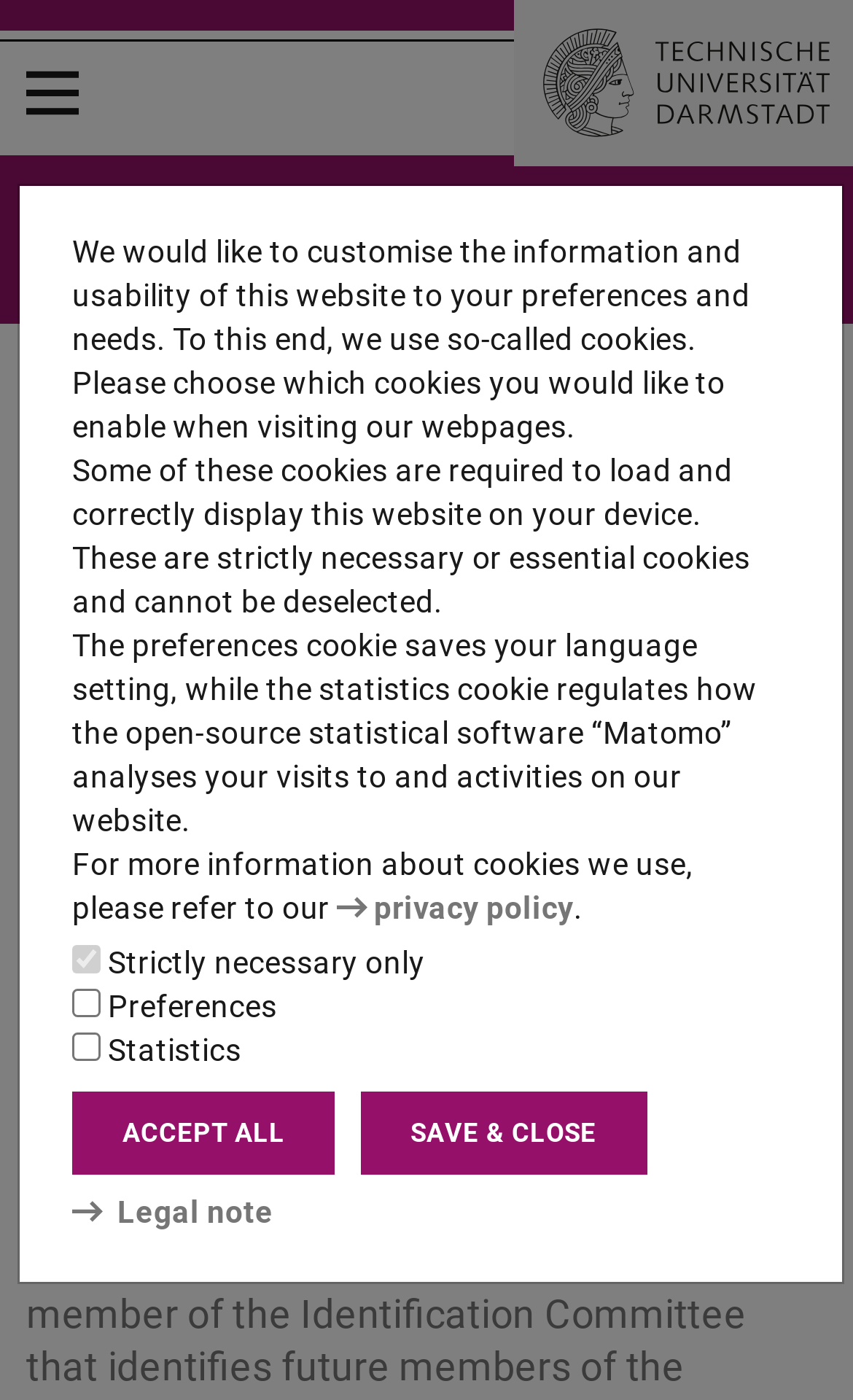What is the name of the research profile topic?
Answer the question with as much detail as possible.

The answer can be found in the link element which states 'Research Profile Topic Cybersecurity'. This indicates that the research profile topic is Cybersecurity.